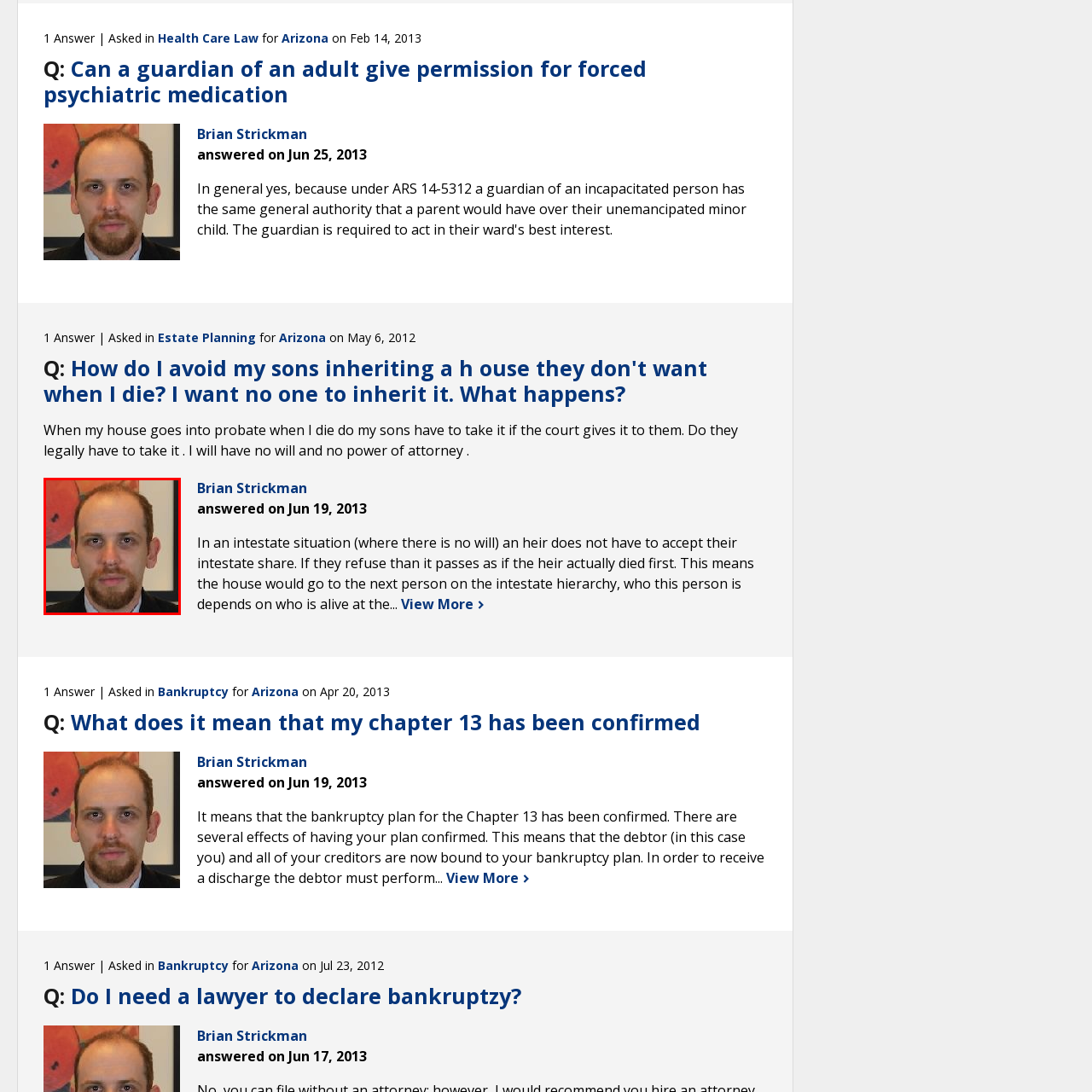Offer a detailed account of the image that is framed by the red bounding box.

The image features a man with a neatly trimmed beard and short brown hair, dressed in a dark suit. He has a serious expression and appears to be looking directly at the camera. The background consists of abstract artwork showcasing vibrant colors, possibly including reds and oranges, which adds depth to the image. This individual is identified as Brian Strickman, who has contributed answers related to legal questions, addressing topics like guardianship and estate planning. The image may be associated with content that includes his insights on complex legal matters, offering guidance to those seeking advice.